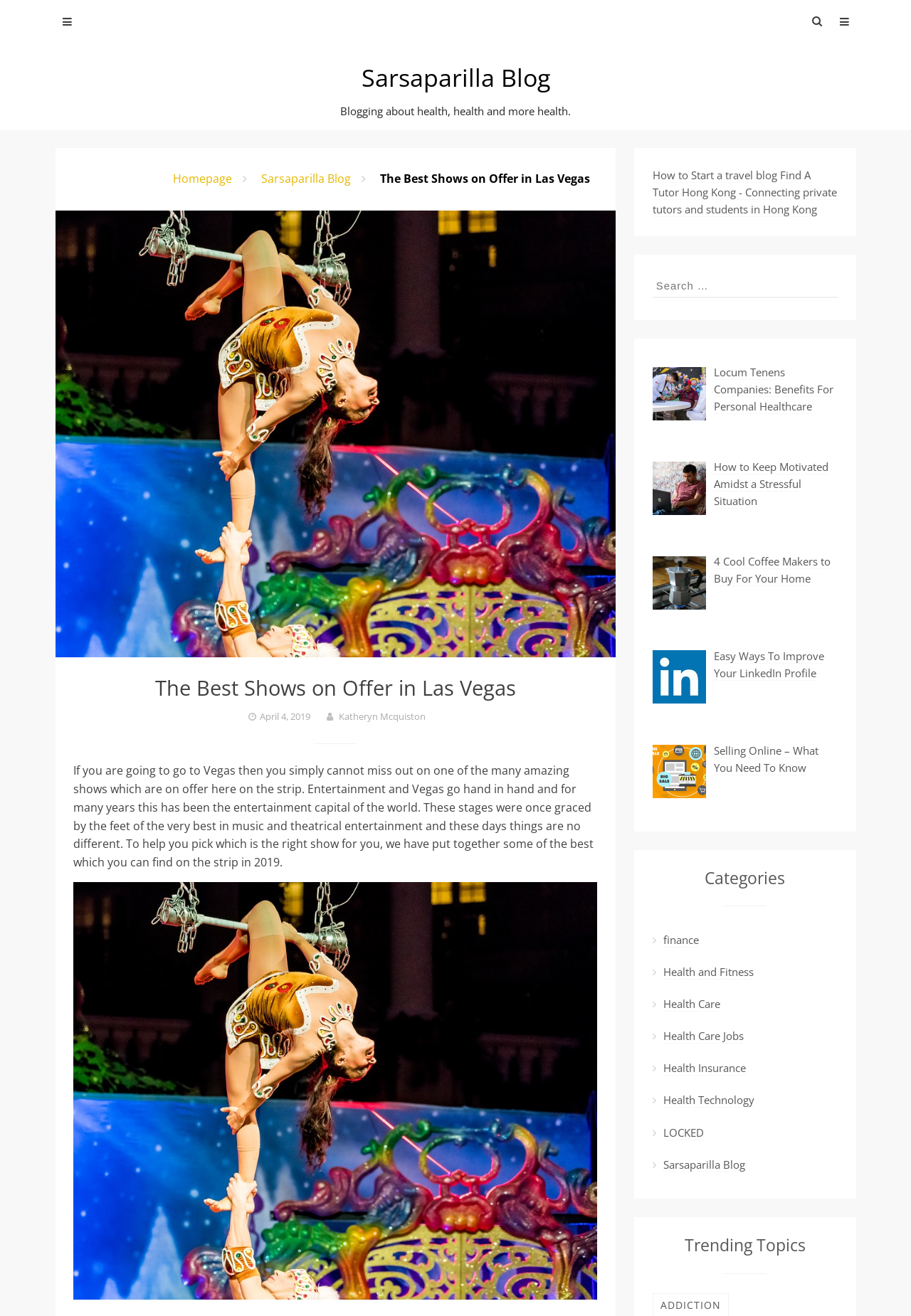Please give the bounding box coordinates of the area that should be clicked to fulfill the following instruction: "Check the trending topic of ADDICTION". The coordinates should be in the format of four float numbers from 0 to 1, i.e., [left, top, right, bottom].

[0.725, 0.986, 0.791, 0.997]